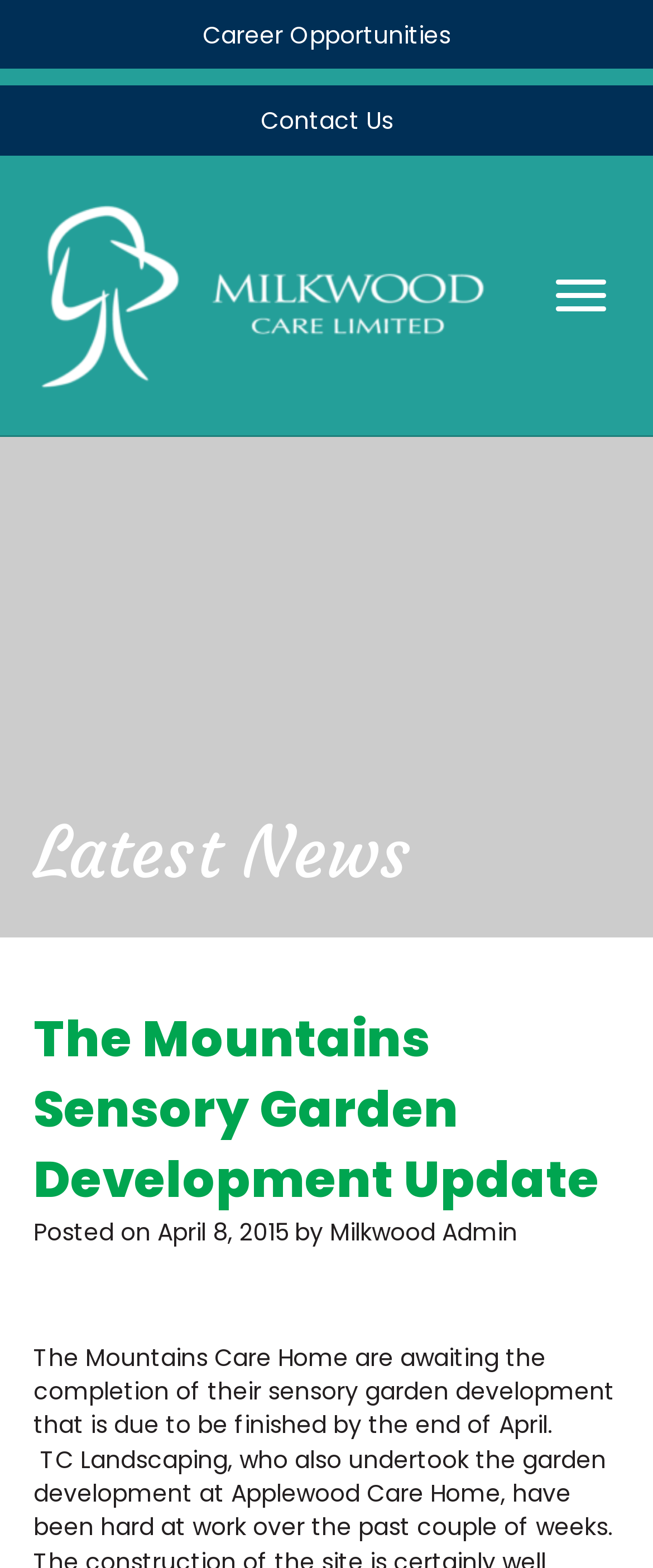Respond with a single word or phrase to the following question:
What is the date of the latest news post?

April 8, 2015